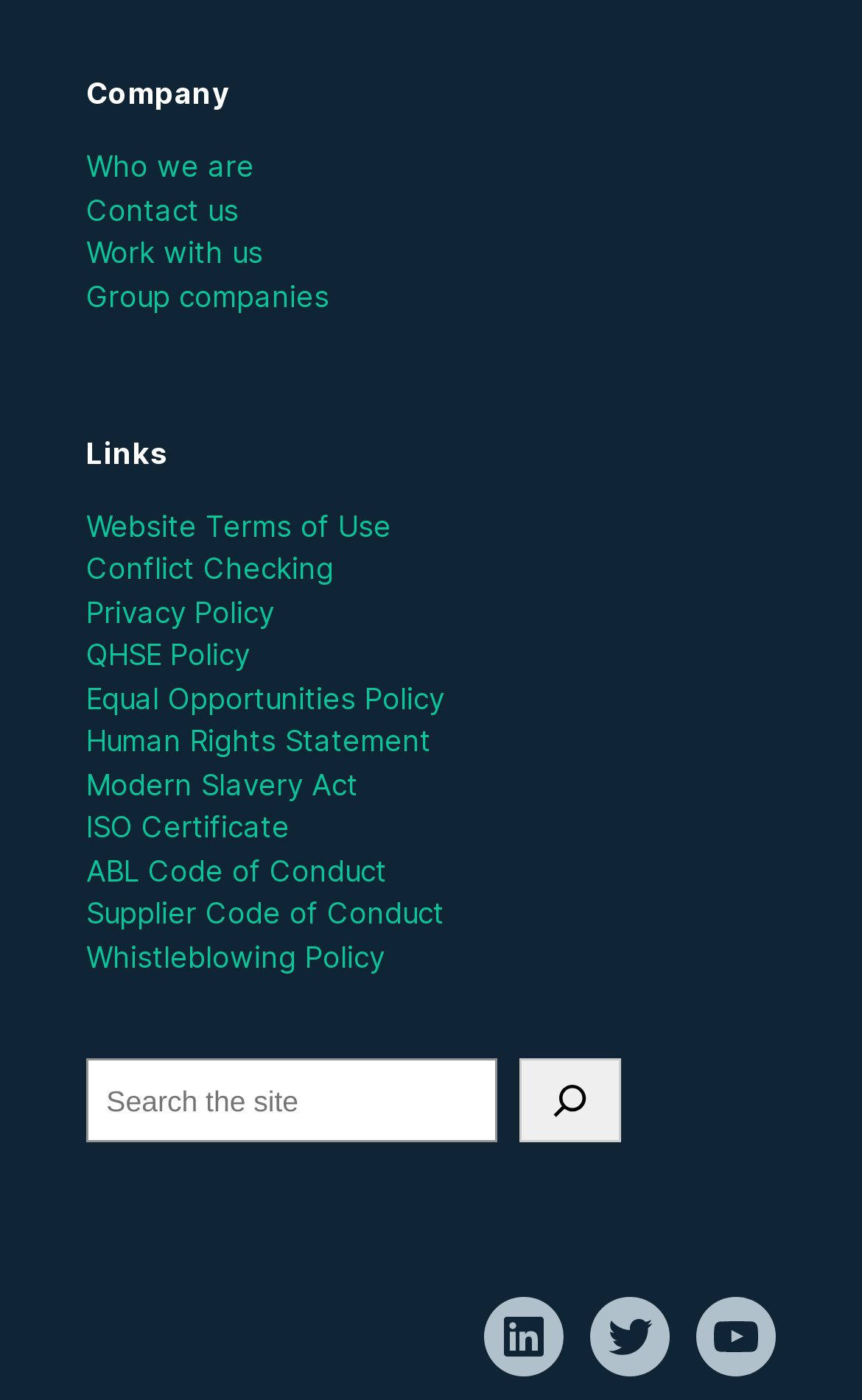Locate the UI element described by ISO Certificate and provide its bounding box coordinates. Use the format (top-left x, top-left y, bottom-right x, bottom-right y) with all values as floating point numbers between 0 and 1.

[0.1, 0.578, 0.336, 0.603]